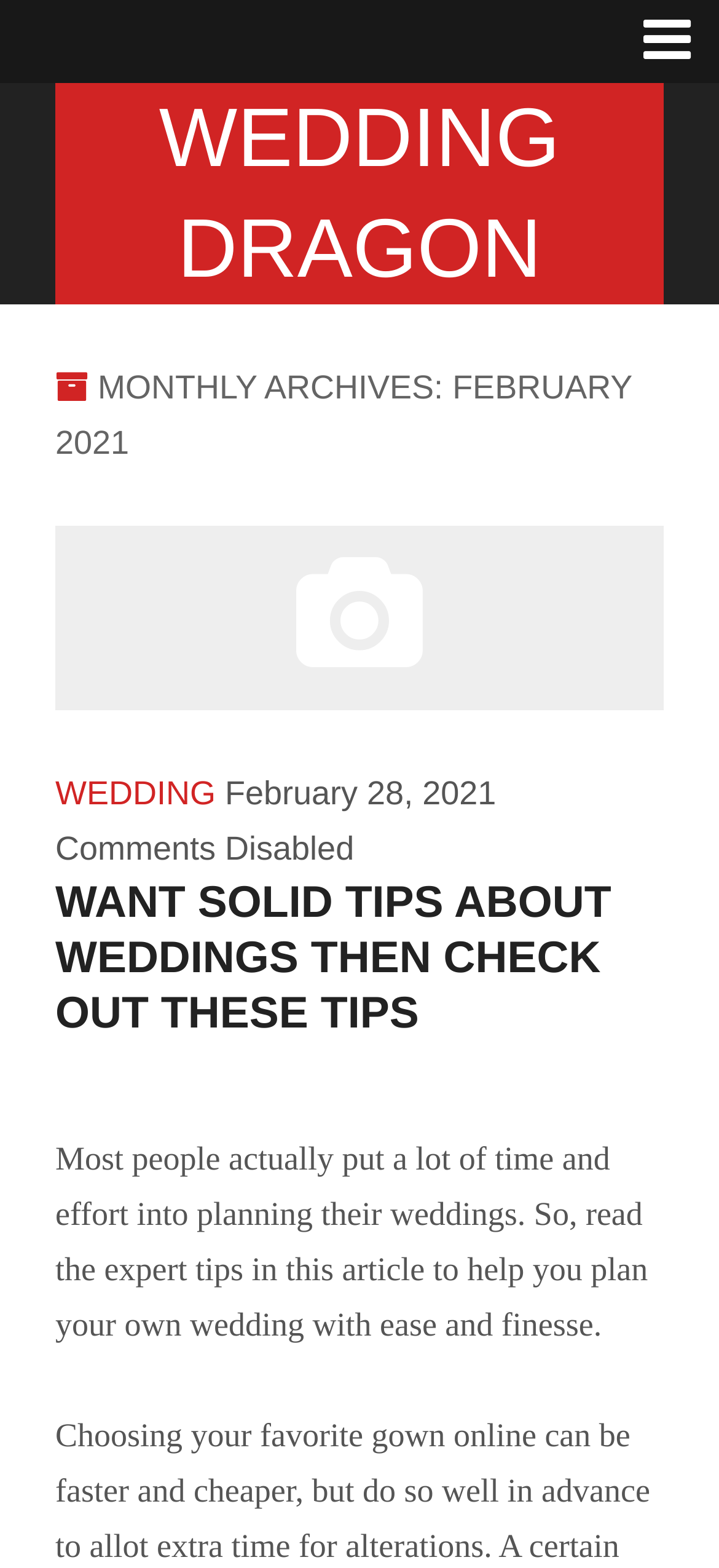Provide a short, one-word or phrase answer to the question below:
What is the topic of the article?

Weddings